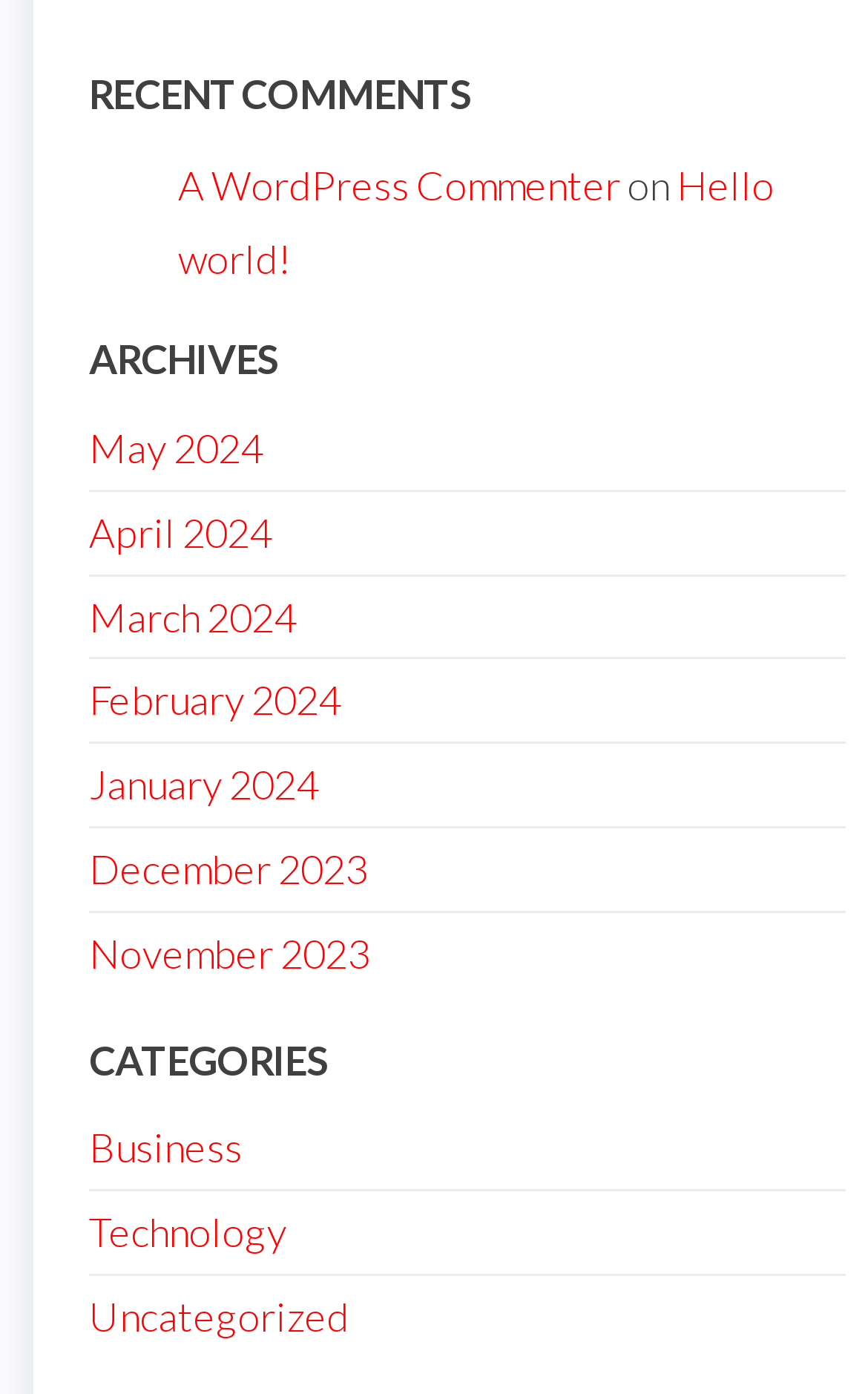Locate the bounding box coordinates of the area to click to fulfill this instruction: "view Business category". The bounding box should be presented as four float numbers between 0 and 1, in the order [left, top, right, bottom].

[0.103, 0.806, 0.279, 0.841]